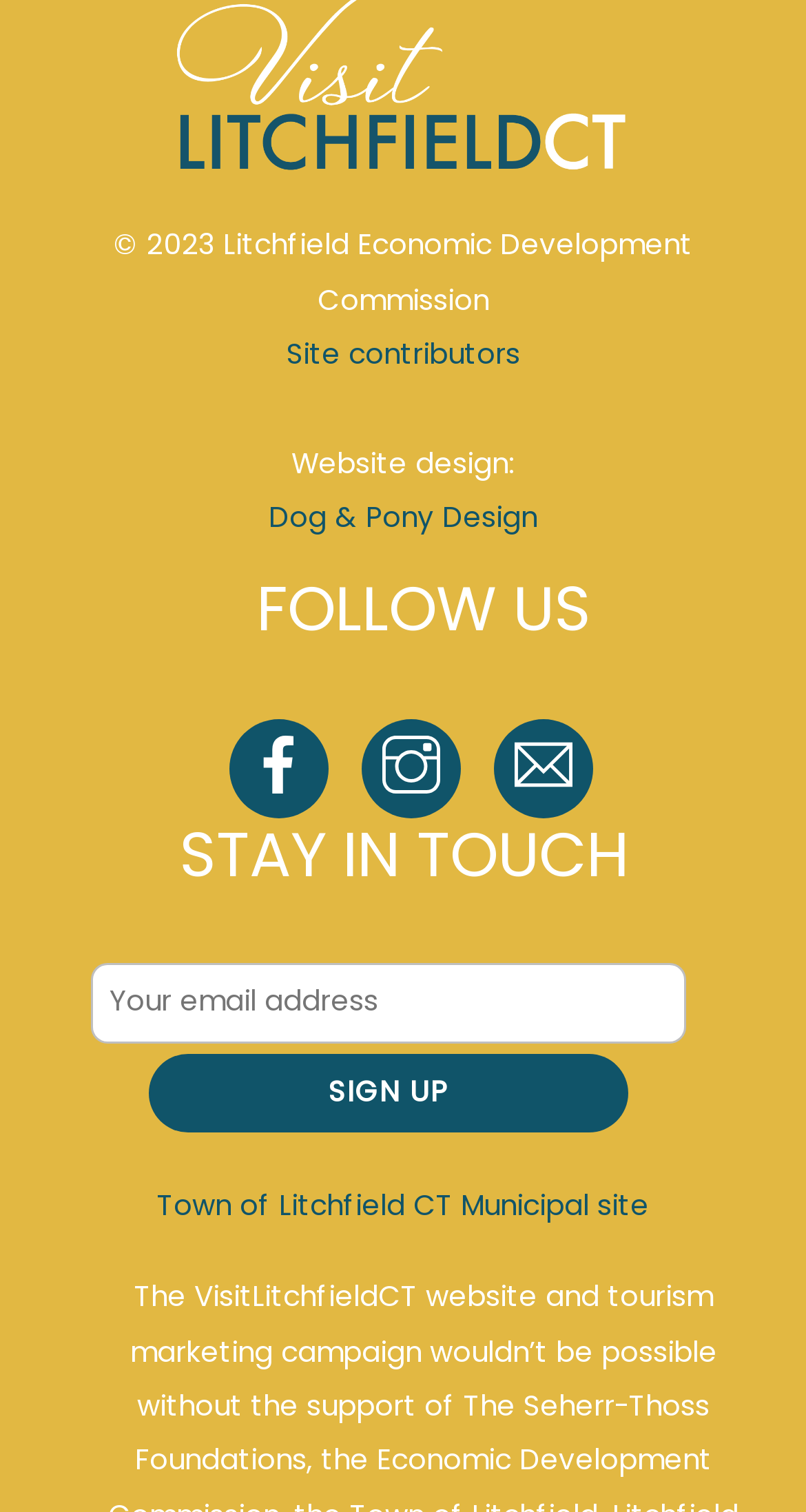What is the copyright year?
Based on the image, please offer an in-depth response to the question.

The copyright year can be inferred from the StaticText '© 2023 Litchfield Economic Development Commission', which indicates that the copyright year is 2023.